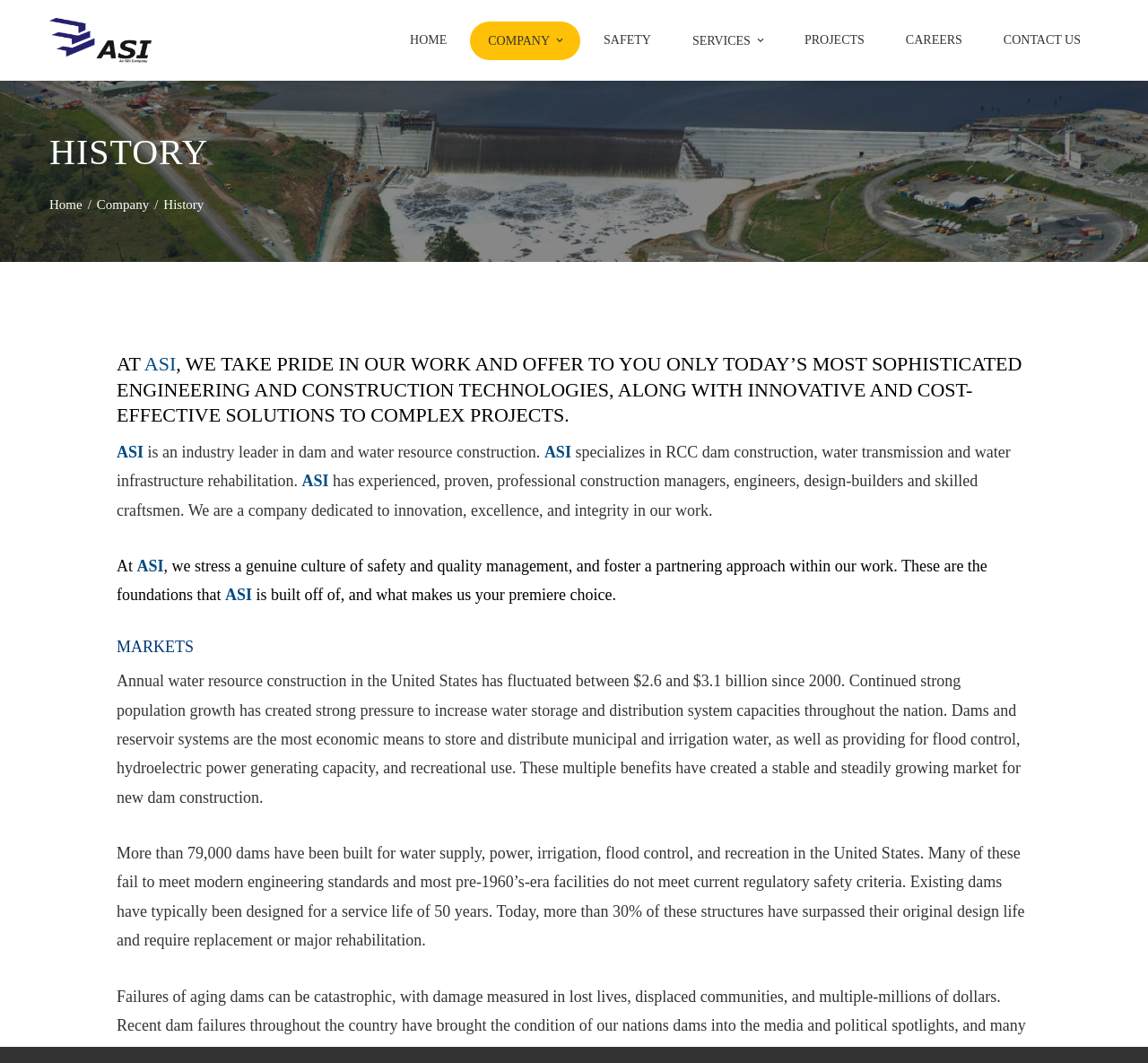Kindly determine the bounding box coordinates of the area that needs to be clicked to fulfill this instruction: "Click on the ASI Construction LLC image".

[0.043, 0.017, 0.132, 0.059]